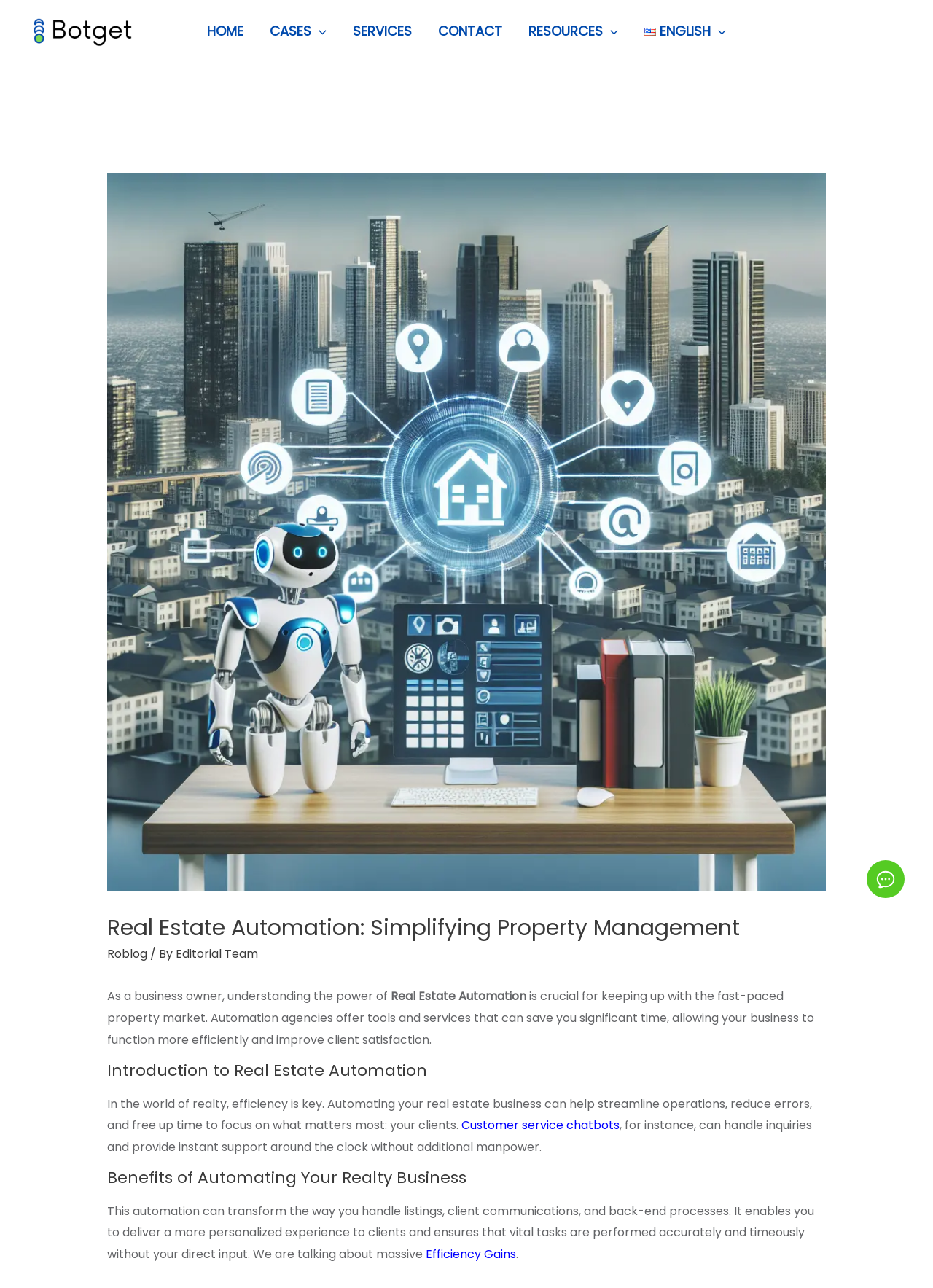What is the purpose of customer service chatbots?
From the image, respond with a single word or phrase.

Handle inquiries and provide instant support